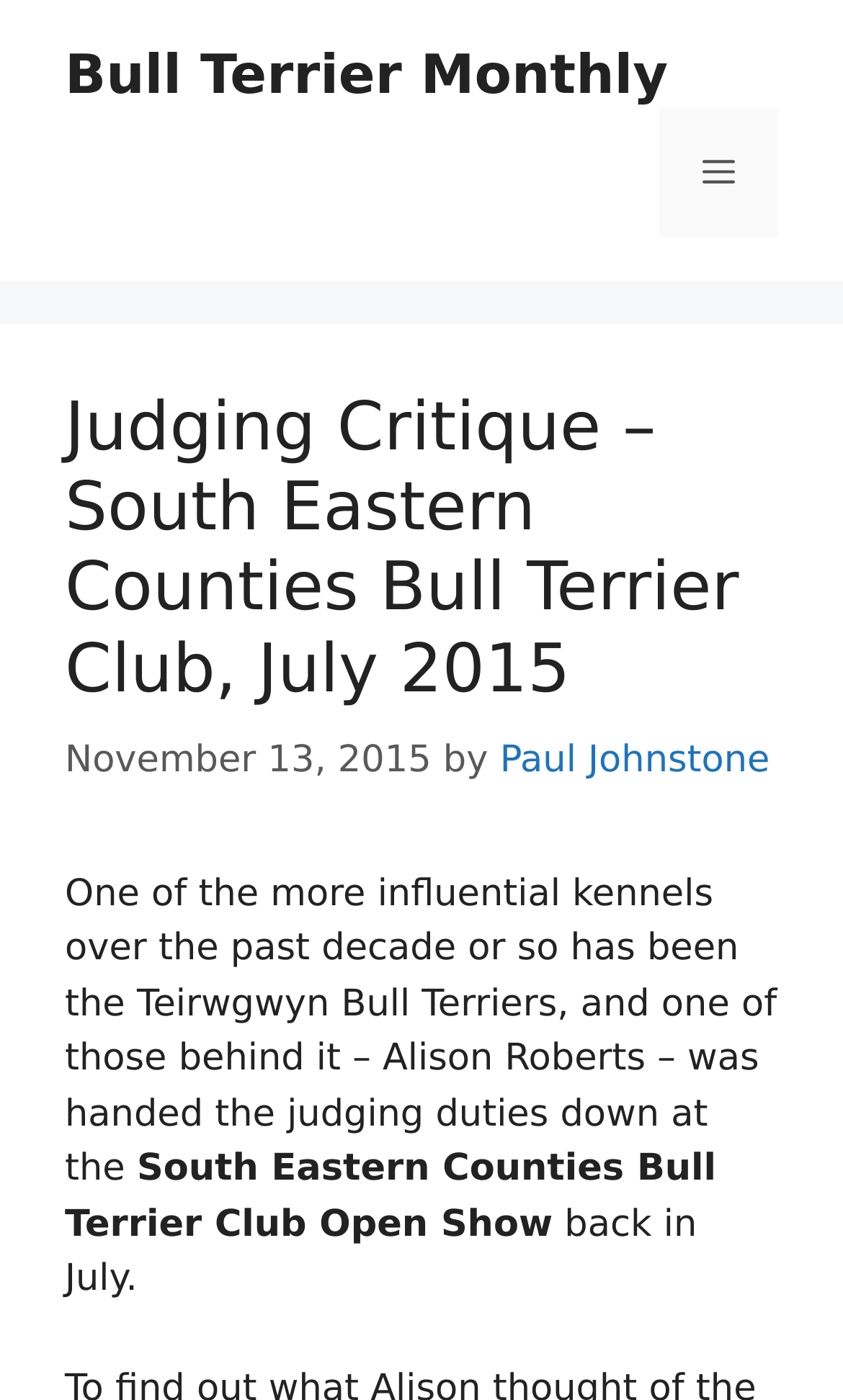Who judged the South Eastern Counties Bull Terrier Club Open Show?
Please answer the question with as much detail as possible using the screenshot.

The answer can be found in the paragraph of text that starts with 'One of the more influential kennels over the past decade or so has been the Teirwgwyn Bull Terriers, and one of those behind it – Alison Roberts – was handed the judging duties down at the...' which indicates that Alison Roberts was the judge.